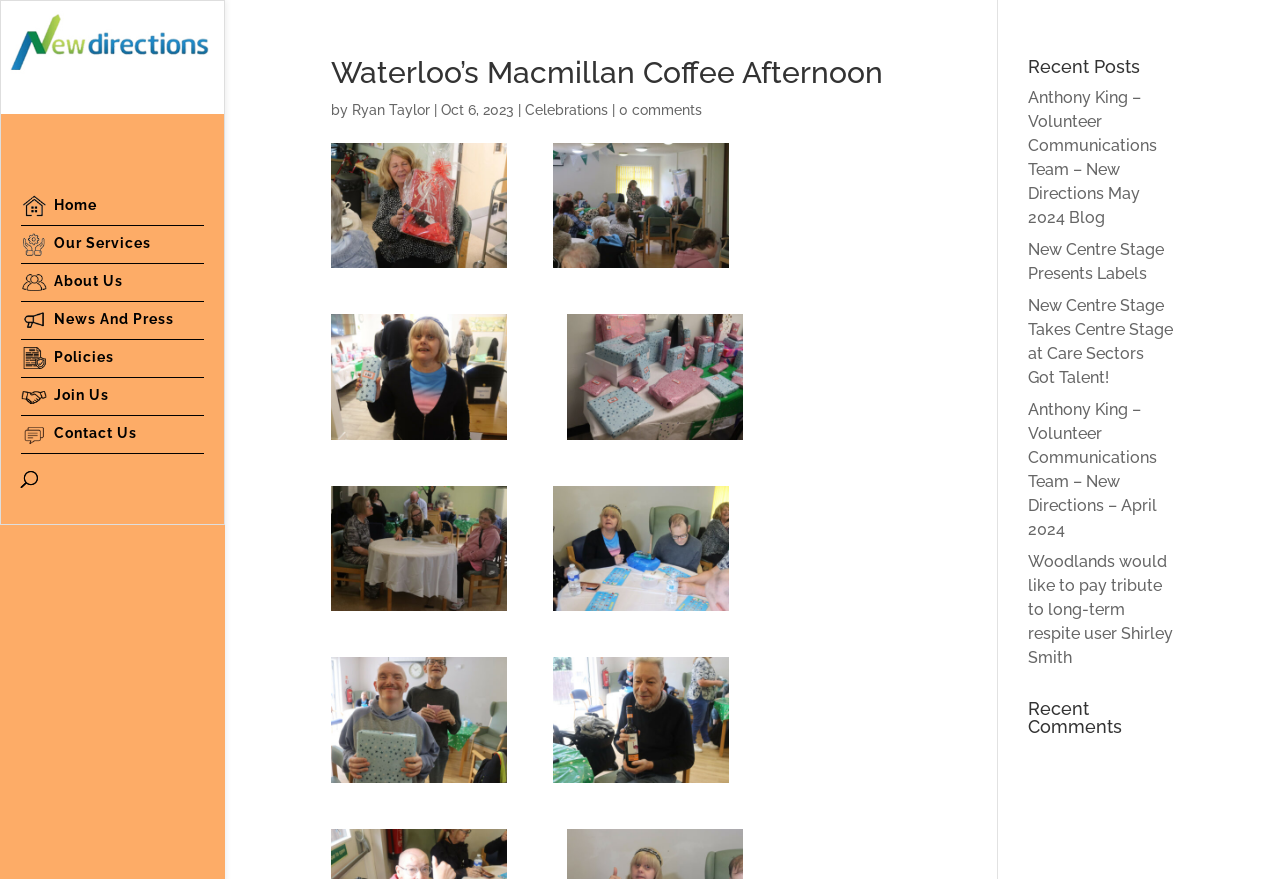Determine the bounding box coordinates of the element that should be clicked to execute the following command: "search for something".

[0.001, 0.51, 0.175, 0.553]